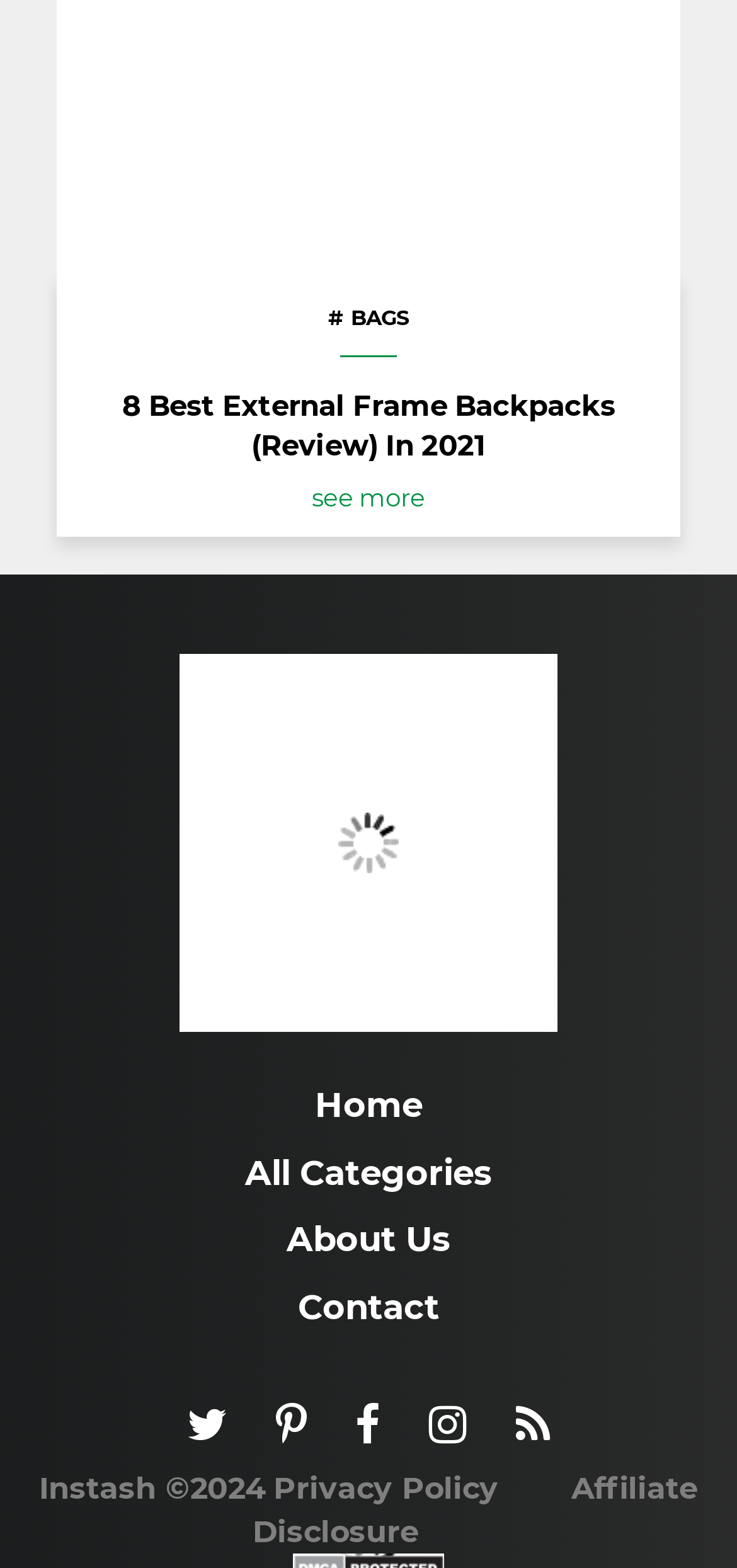Please identify the bounding box coordinates of the area that needs to be clicked to fulfill the following instruction: "view all categories."

[0.332, 0.735, 0.668, 0.761]